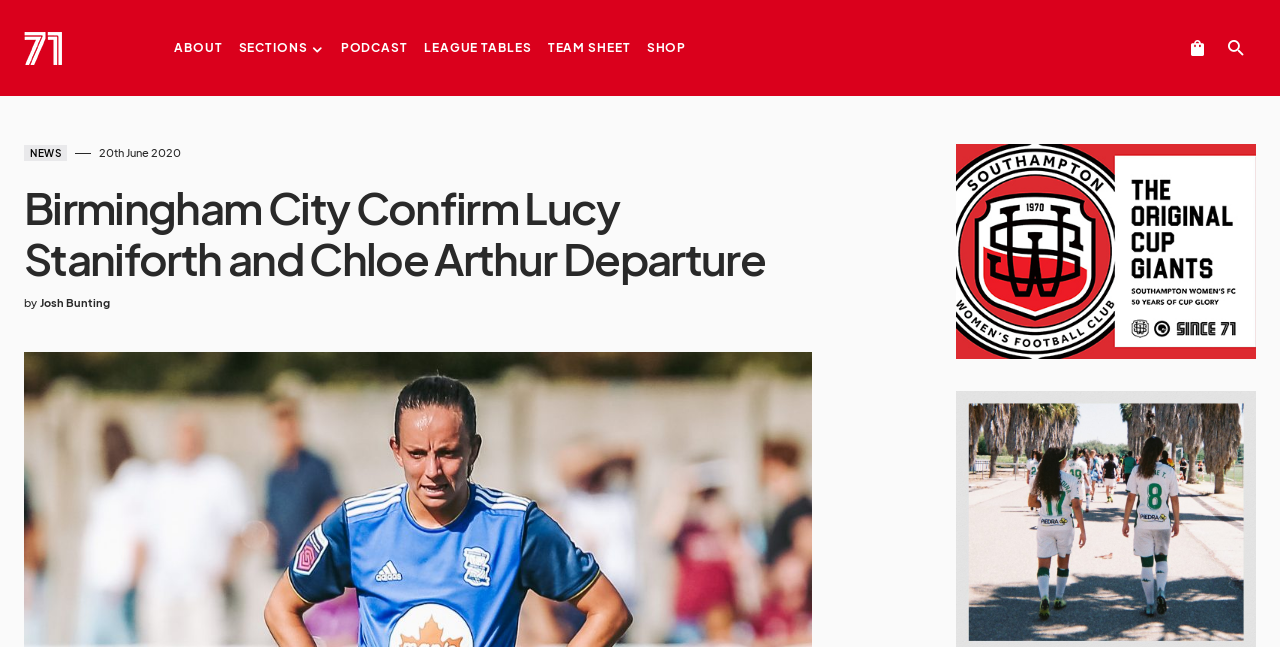Can you determine the bounding box coordinates of the area that needs to be clicked to fulfill the following instruction: "go to about page"?

[0.136, 0.0, 0.174, 0.148]